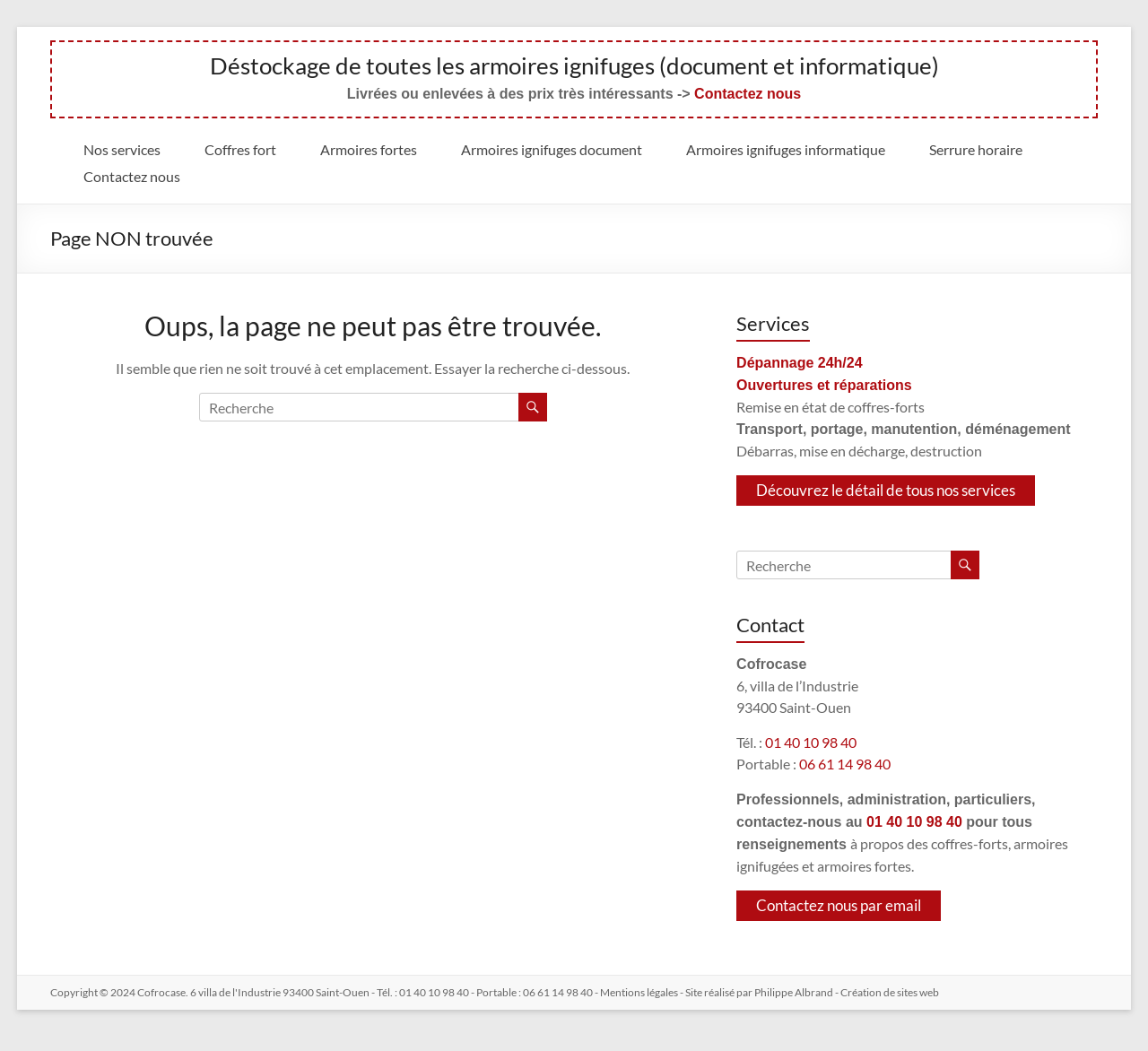Can you identify the bounding box coordinates of the clickable region needed to carry out this instruction: 'Discover our coffres fort'? The coordinates should be four float numbers within the range of 0 to 1, stated as [left, top, right, bottom].

[0.178, 0.13, 0.241, 0.155]